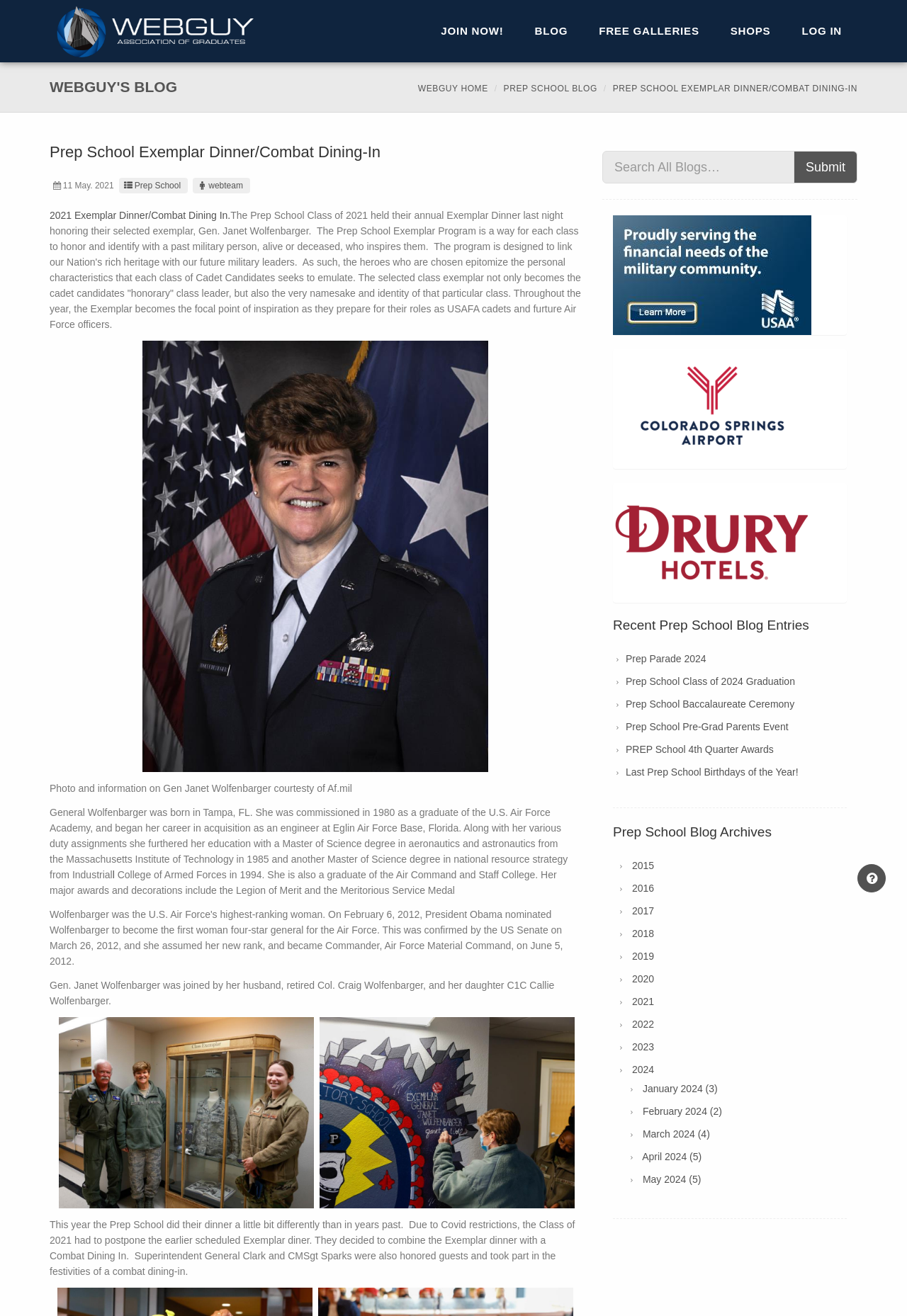Identify the bounding box for the described UI element. Provide the coordinates in (top-left x, top-left y, bottom-right x, bottom-right y) format with values ranging from 0 to 1: March 2024 (4)

[0.709, 0.857, 0.783, 0.866]